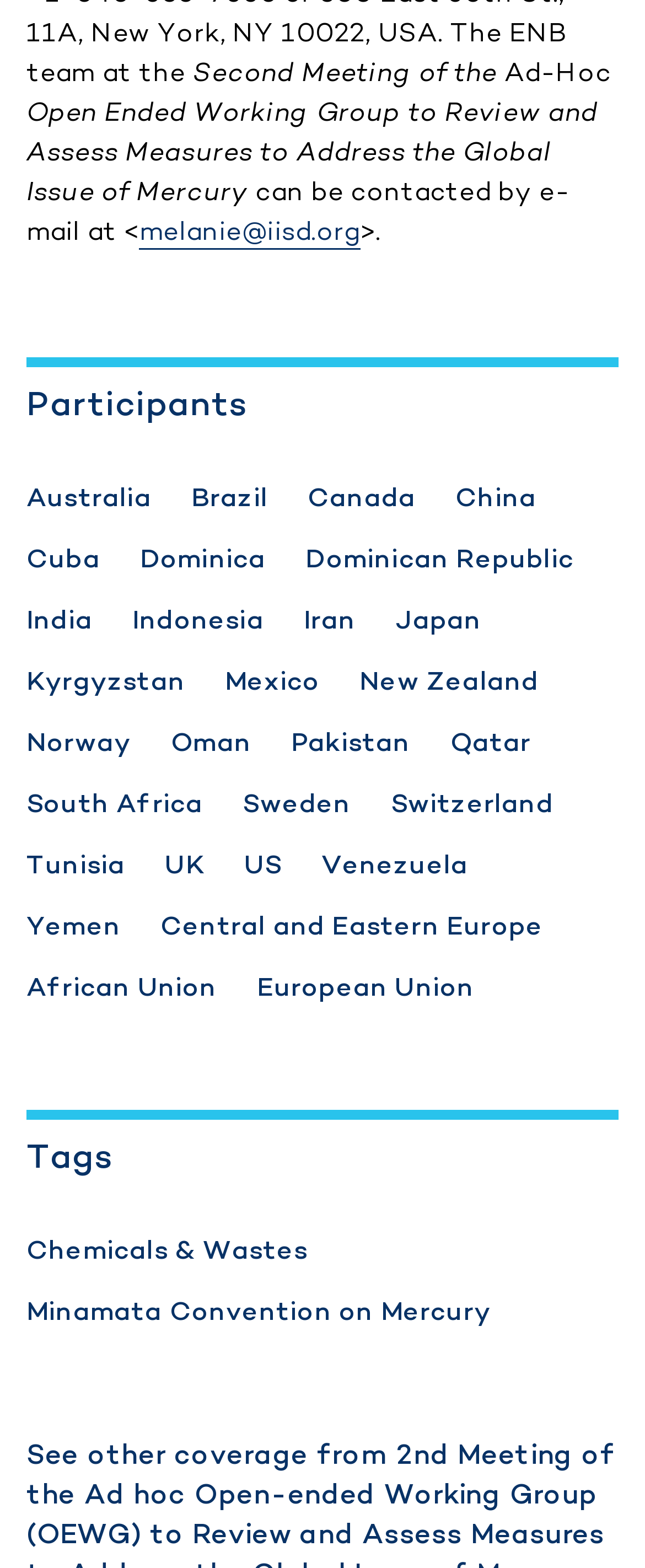Find and indicate the bounding box coordinates of the region you should select to follow the given instruction: "Contact Melanie".

[0.216, 0.136, 0.558, 0.159]